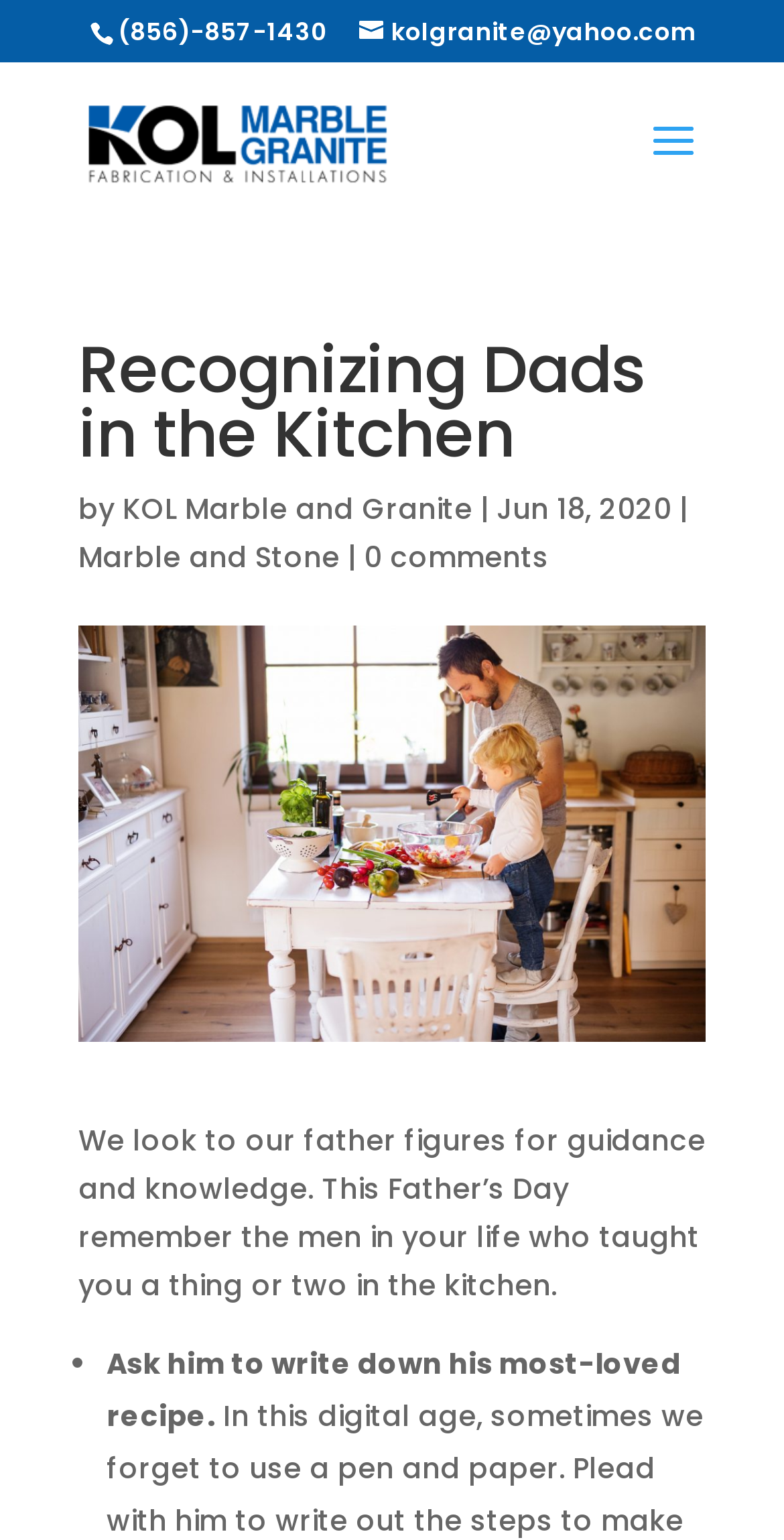What is the author of the article?
Analyze the image and deliver a detailed answer to the question.

The author of the article can be found in the link element with the bounding box coordinates [0.156, 0.317, 0.613, 0.343], which is part of the byline element with the bounding box coordinates [0.1, 0.317, 0.9, 0.343].